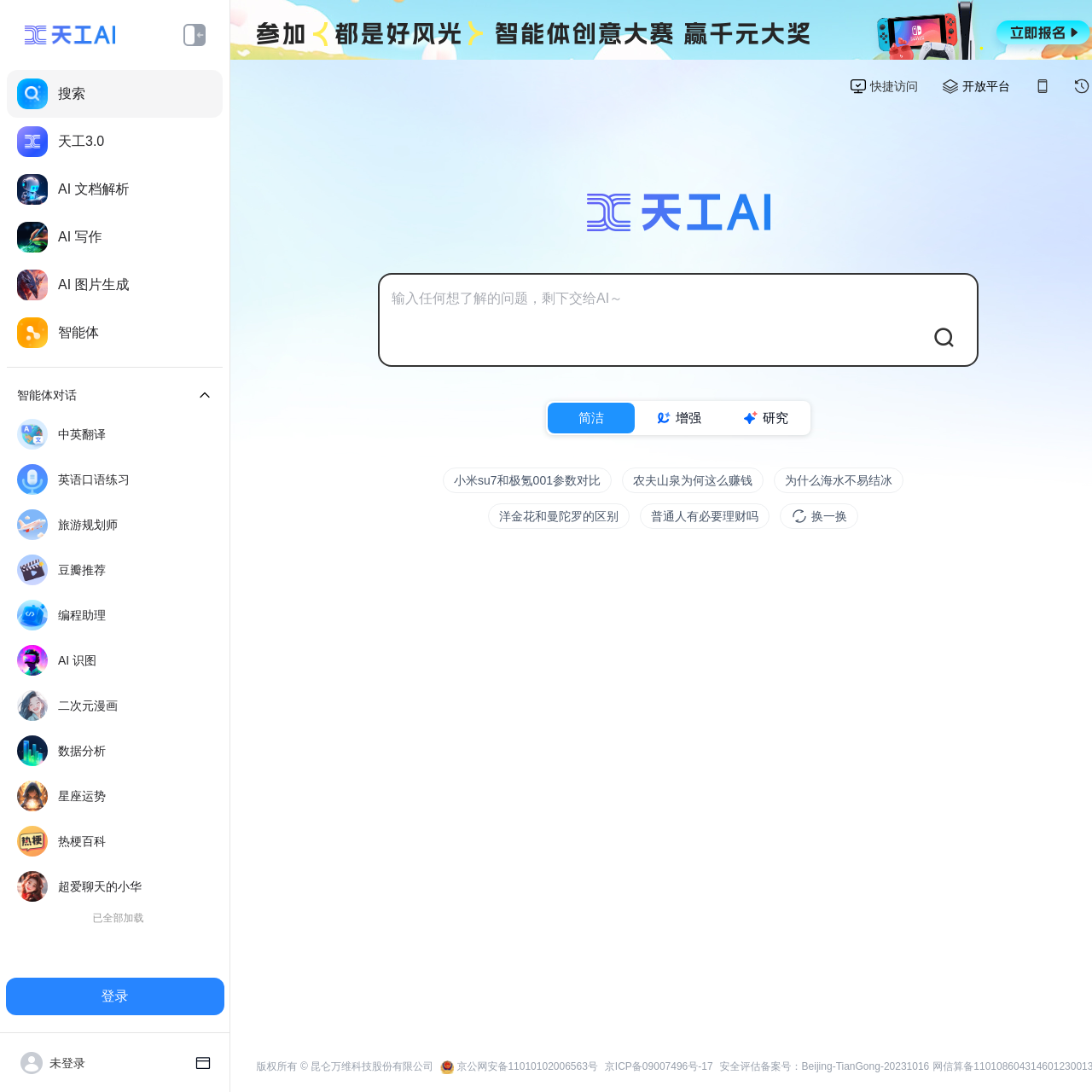Please give the bounding box coordinates of the area that should be clicked to fulfill the following instruction: "Log in". The coordinates should be in the format of four float numbers from 0 to 1, i.e., [left, top, right, bottom].

[0.005, 0.895, 0.205, 0.93]